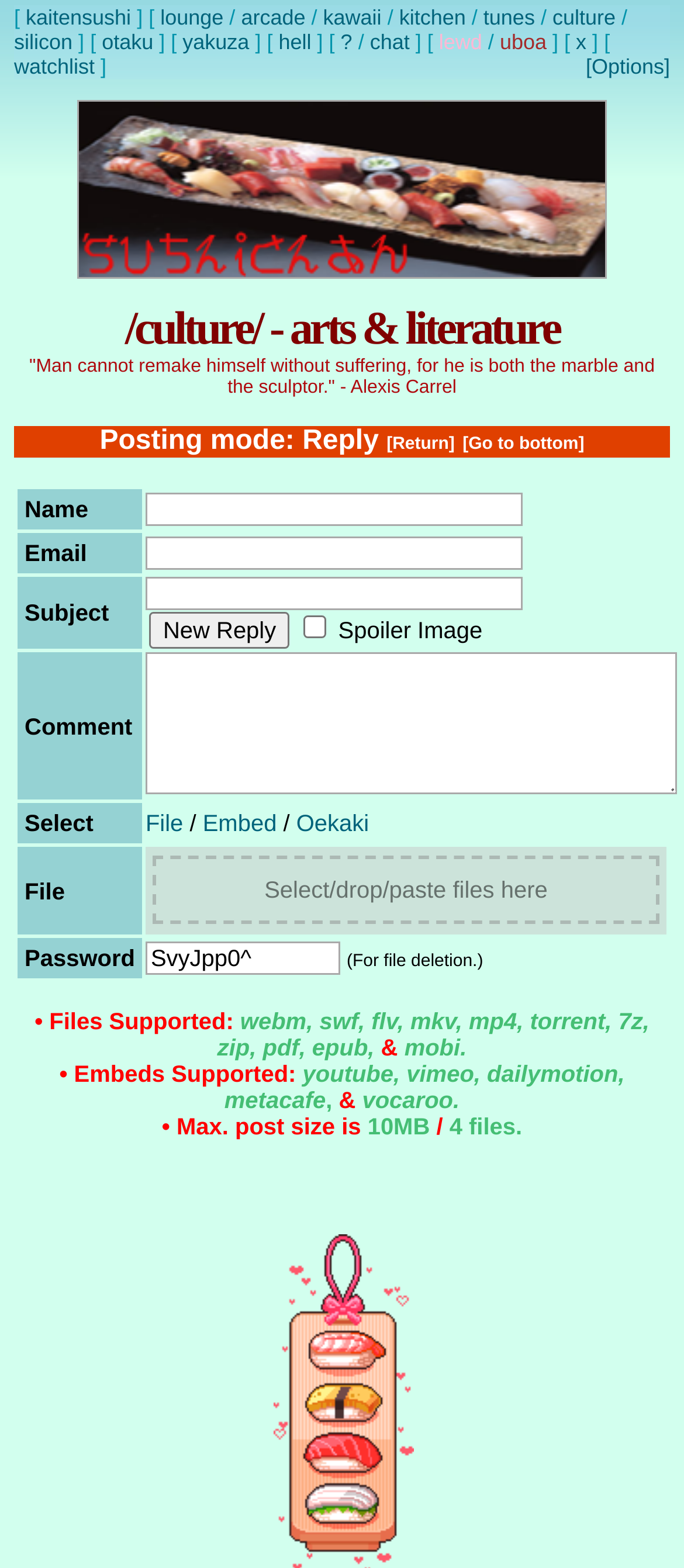What is the name of the quote author?
Using the visual information, respond with a single word or phrase.

Alexis Carrel